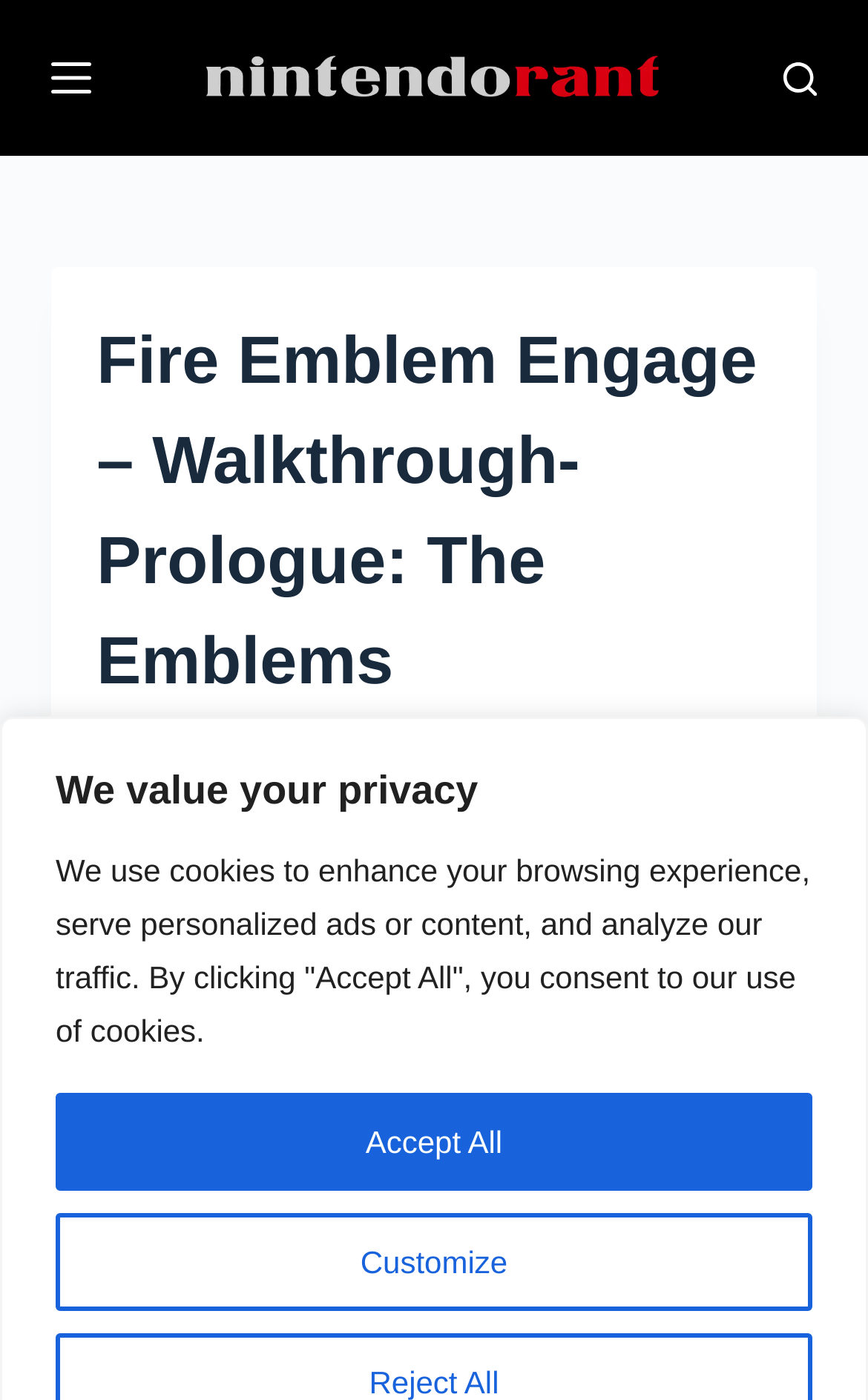What is the name of the author of this walkthrough?
Using the visual information, reply with a single word or short phrase.

John